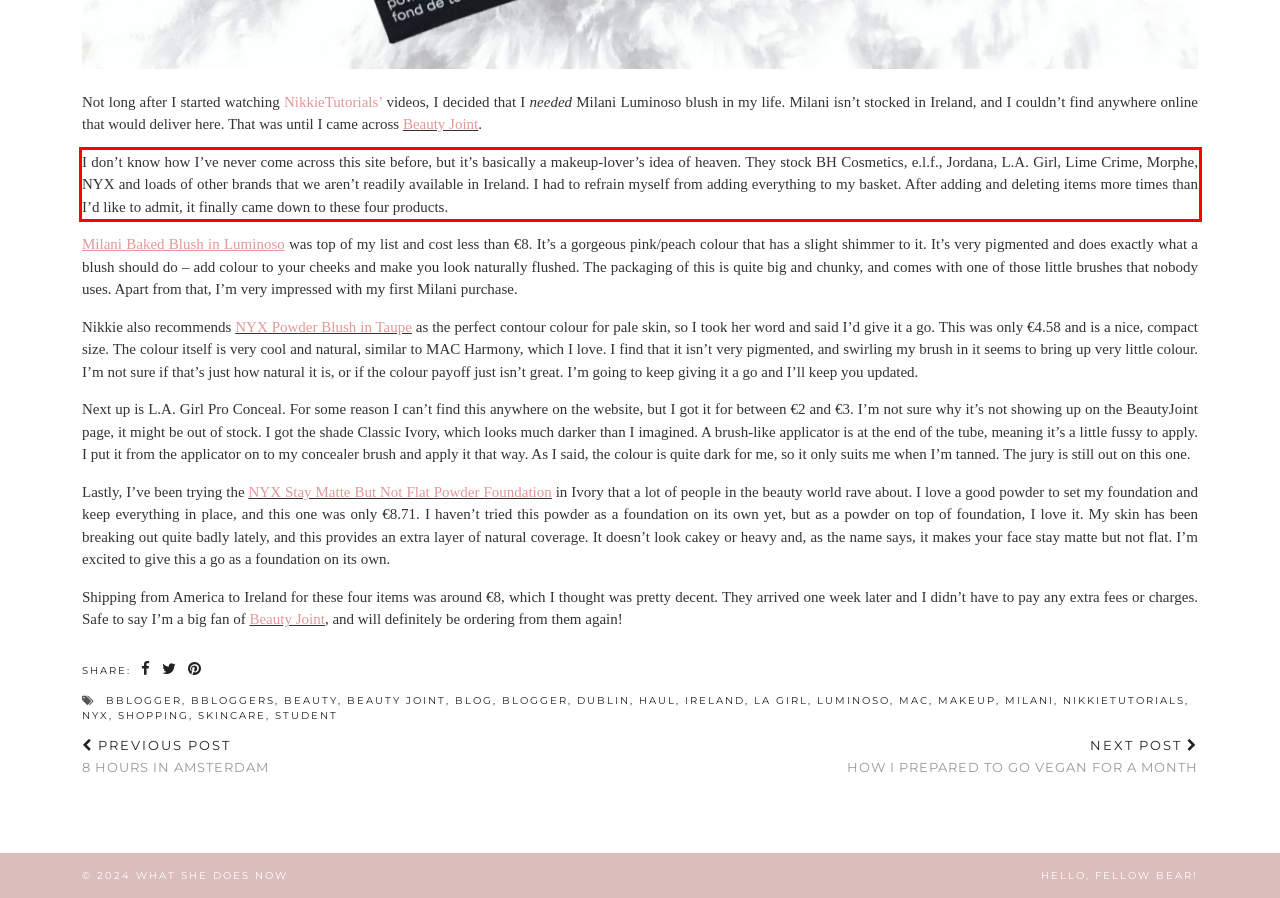Using the provided screenshot of a webpage, recognize the text inside the red rectangle bounding box by performing OCR.

I don’t know how I’ve never come across this site before, but it’s basically a makeup-lover’s idea of heaven. They stock BH Cosmetics, e.l.f., Jordana, L.A. Girl, Lime Crime, Morphe, NYX and loads of other brands that we aren’t readily available in Ireland. I had to refrain myself from adding everything to my basket. After adding and deleting items more times than I’d like to admit, it finally came down to these four products.